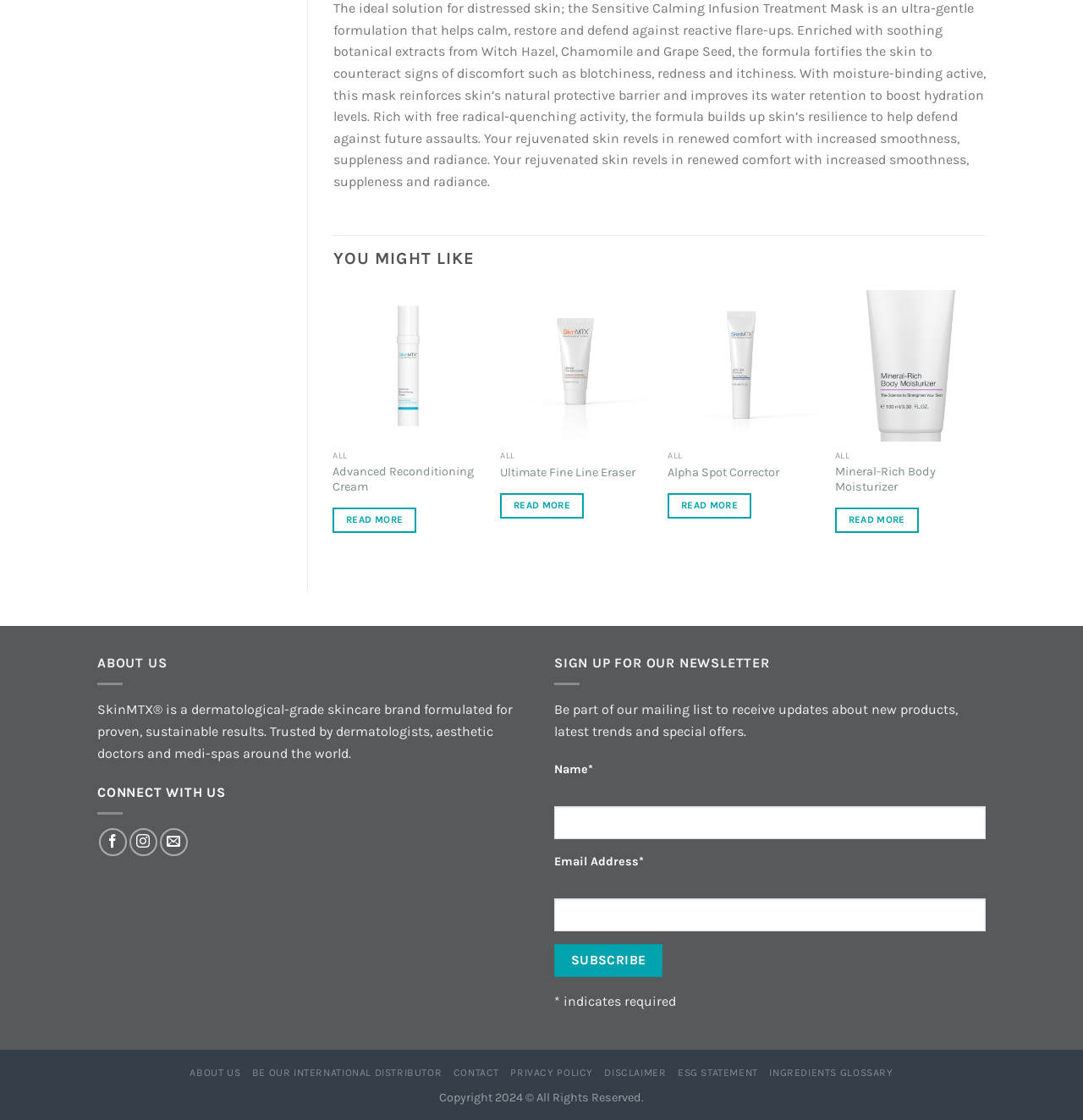Please specify the bounding box coordinates in the format (top-left x, top-left y, bottom-right x, bottom-right y), with values ranging from 0 to 1. Identify the bounding box for the UI component described as follows: Contact

[0.419, 0.953, 0.461, 0.963]